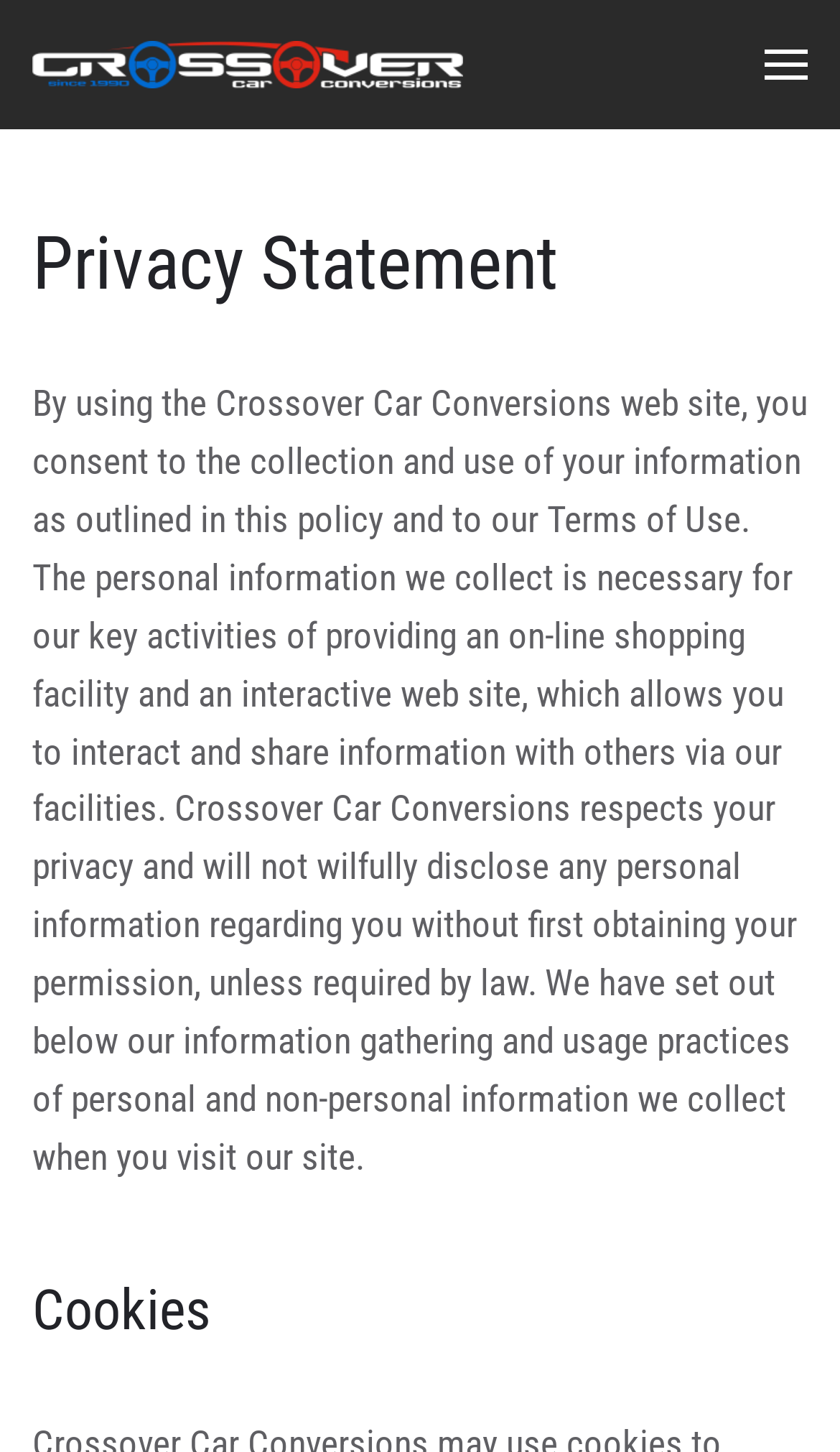Based on the image, provide a detailed response to the question:
What is the section below 'Privacy Statement' about?

The webpage has a section below the 'Privacy Statement' heading, which is titled 'Cookies', indicating that it discusses the website's use of cookies.